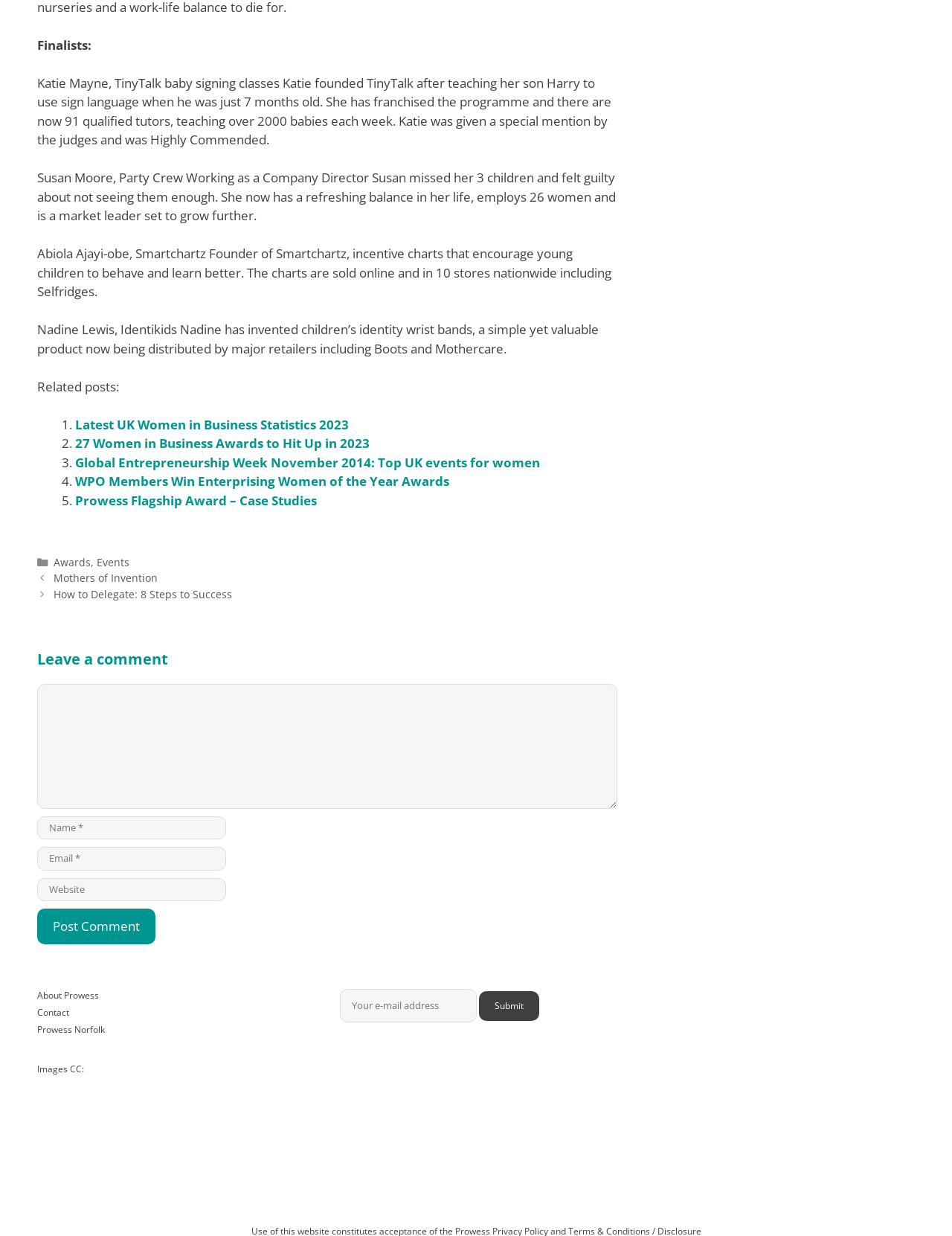Please provide the bounding box coordinate of the region that matches the element description: Events. Coordinates should be in the format (top-left x, top-left y, bottom-right x, bottom-right y) and all values should be between 0 and 1.

[0.101, 0.449, 0.136, 0.46]